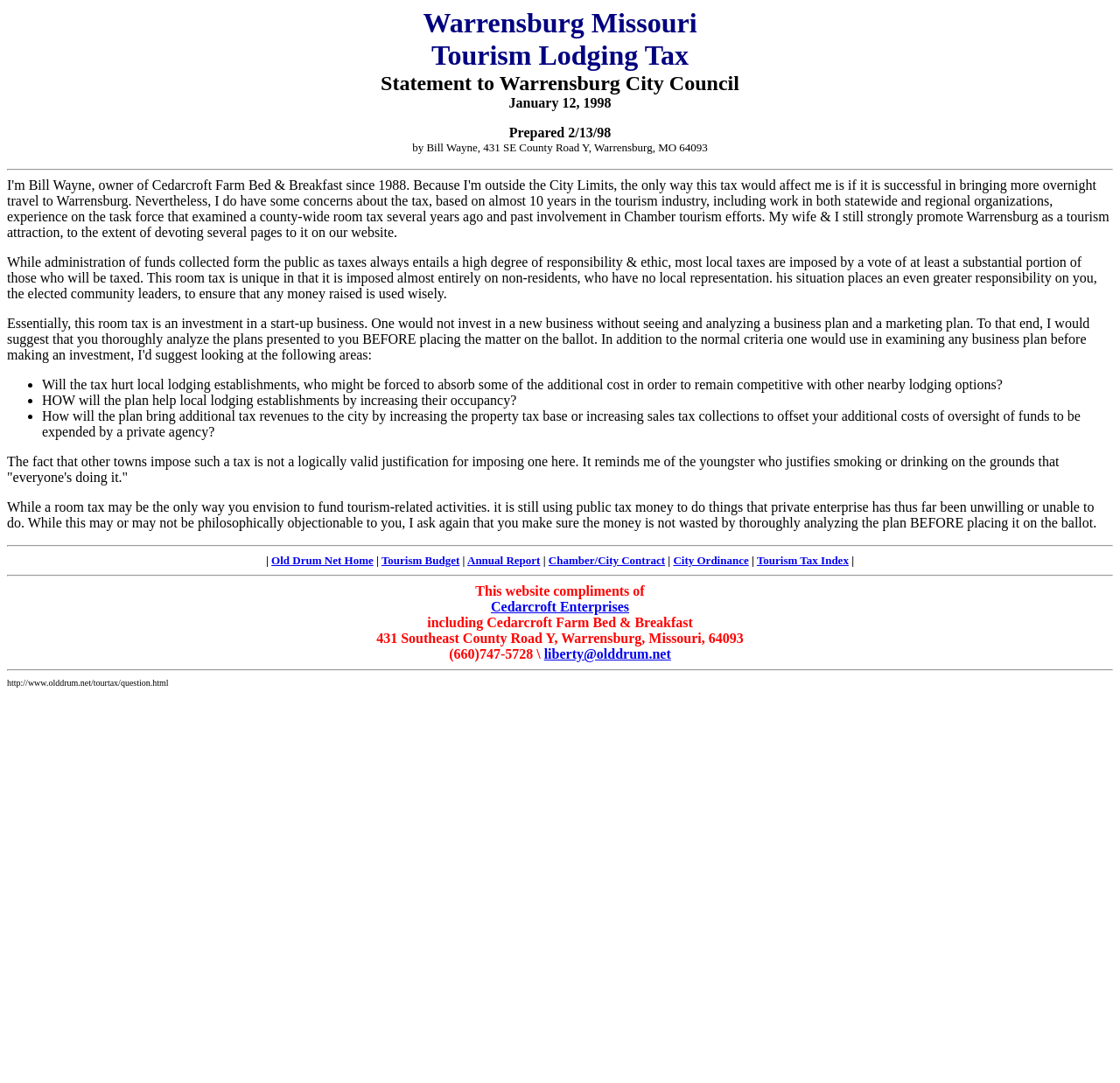Who prepared the statement?
Provide a detailed and well-explained answer to the question.

I found the name 'Bill Wayne' in the StaticText element with the text 'Prepared 2/13/98 by Bill Wayne, 431 SE County Road Y, Warrensburg, MO 64093' which is located near the top of the webpage.